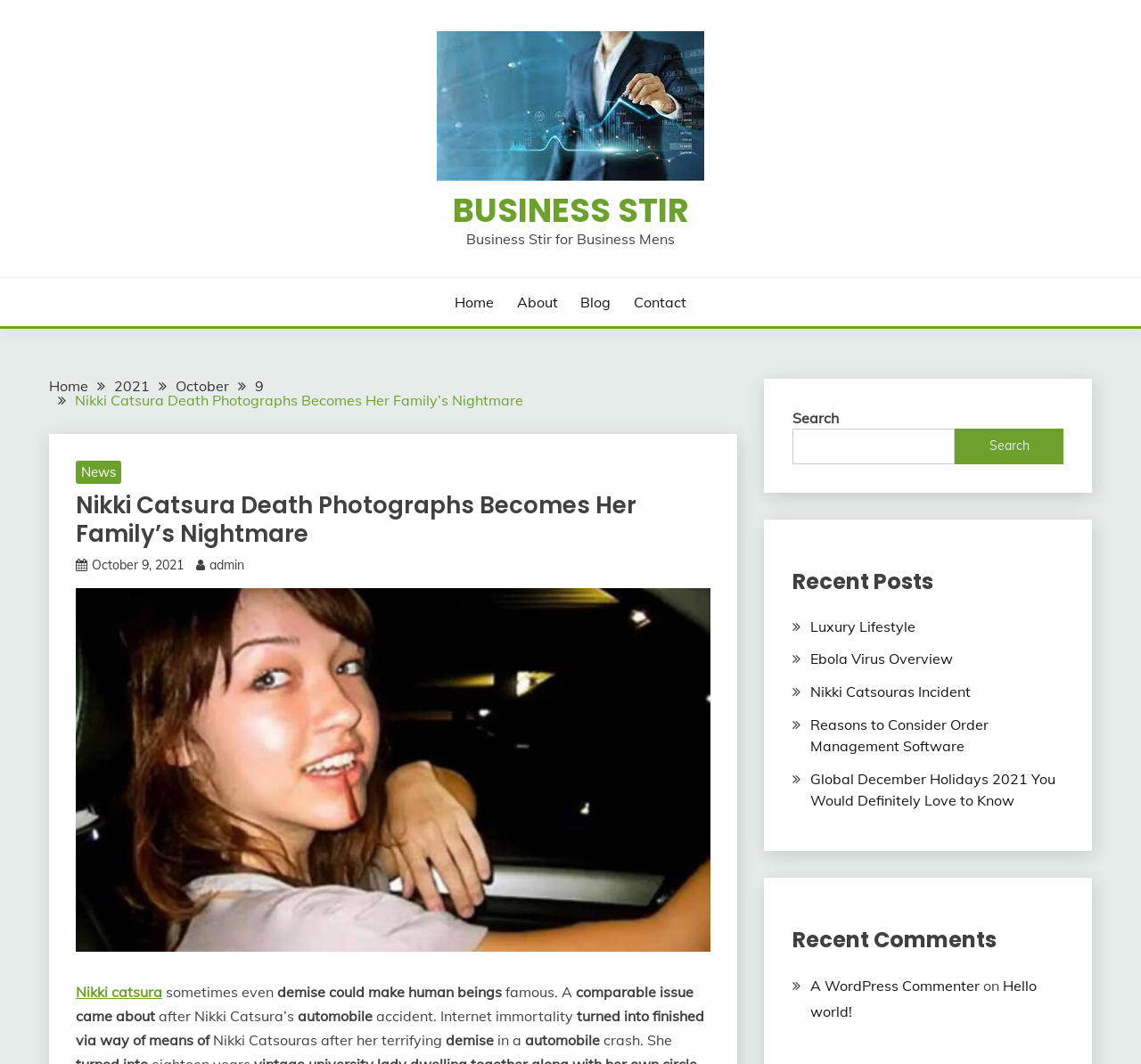Describe every aspect of the webpage in a detailed manner.

This webpage is about Nikki Catsura's death photographs and their impact on her family. At the top, there is a header section with a logo image and a navigation menu with links to "Home", "About", "Blog", and "Contact". Below the header, there is a breadcrumb navigation section showing the current page's location in the website's hierarchy.

The main content of the page is divided into two columns. The left column contains the article's title, "Nikki Catsura Death Photographs Becomes Her Family’s Nightmare", and a figure with an image. The article's text is arranged in paragraphs, describing how Nikki Catsura's death in an automobile accident led to internet immortality and its consequences.

On the right column, there is a search box with a "Search" button, followed by a "Recent Posts" section with links to five articles, including "Luxury Lifestyle", "Ebola Virus Overview", and "Nikki Catsouras Incident". Below the "Recent Posts" section, there is a "Recent Comments" section with a single comment from "A WordPress Commenter" on the article "Hello world!".

At the bottom of the page, there is a footer section with a copyright notice and possibly other information, although it is not explicitly mentioned in the accessibility tree.